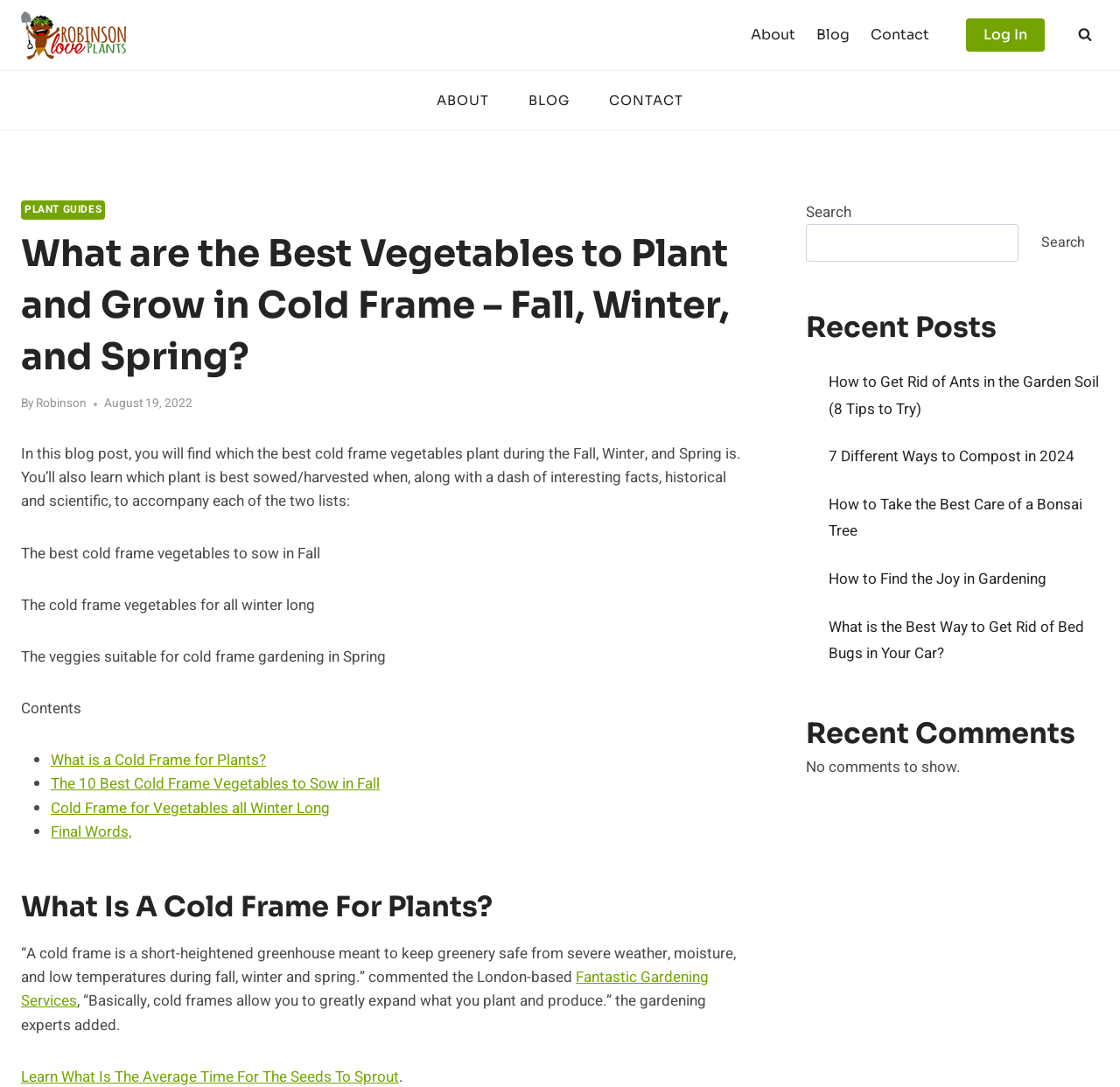Please locate the clickable area by providing the bounding box coordinates to follow this instruction: "Click on the 'About' link".

[0.661, 0.014, 0.72, 0.05]